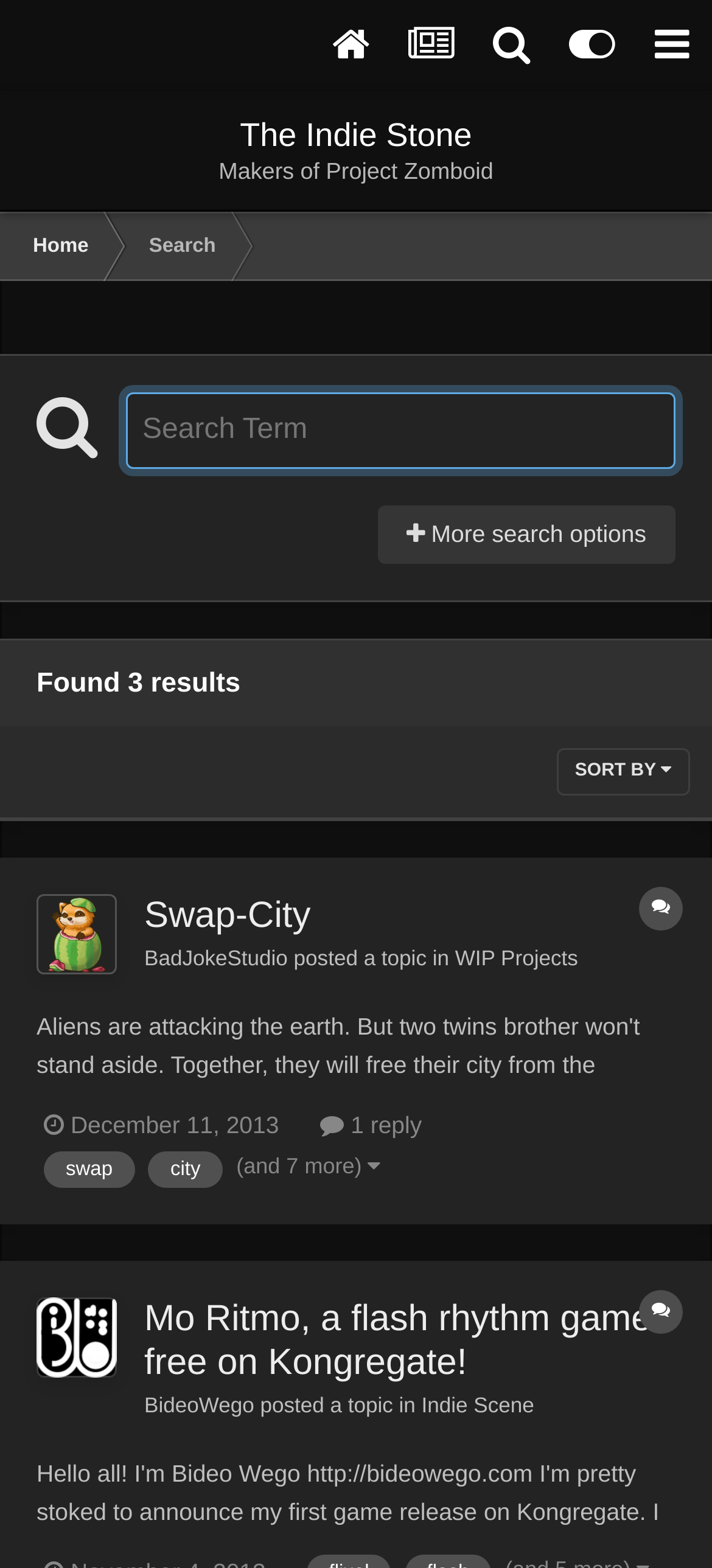Determine the bounding box coordinates of the clickable region to execute the instruction: "Go to the home page". The coordinates should be four float numbers between 0 and 1, denoted as [left, top, right, bottom].

[0.0, 0.135, 0.163, 0.179]